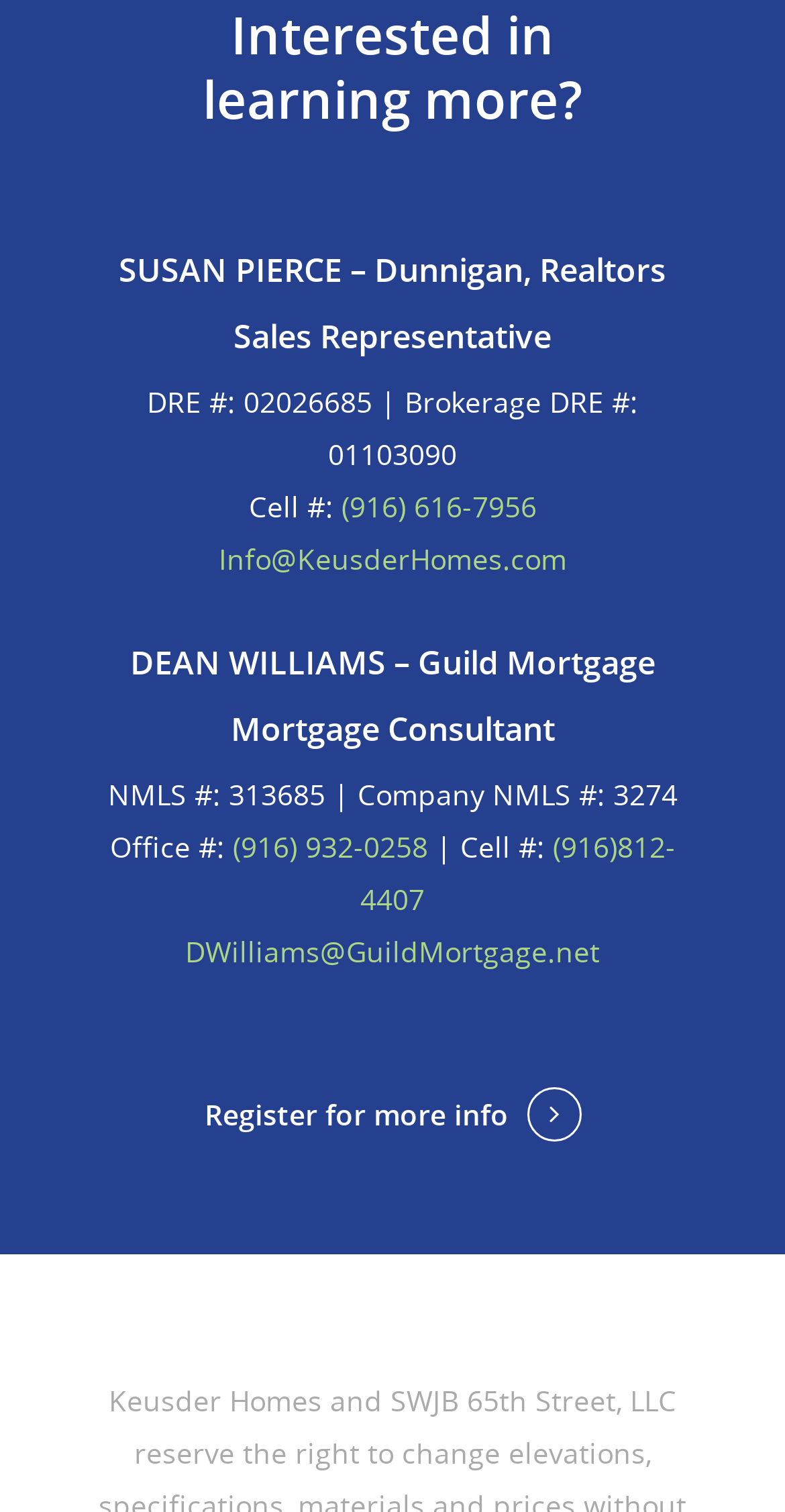Using the given element description, provide the bounding box coordinates (top-left x, top-left y, bottom-right x, bottom-right y) for the corresponding UI element in the screenshot: (916) 932-0258

[0.296, 0.547, 0.545, 0.573]